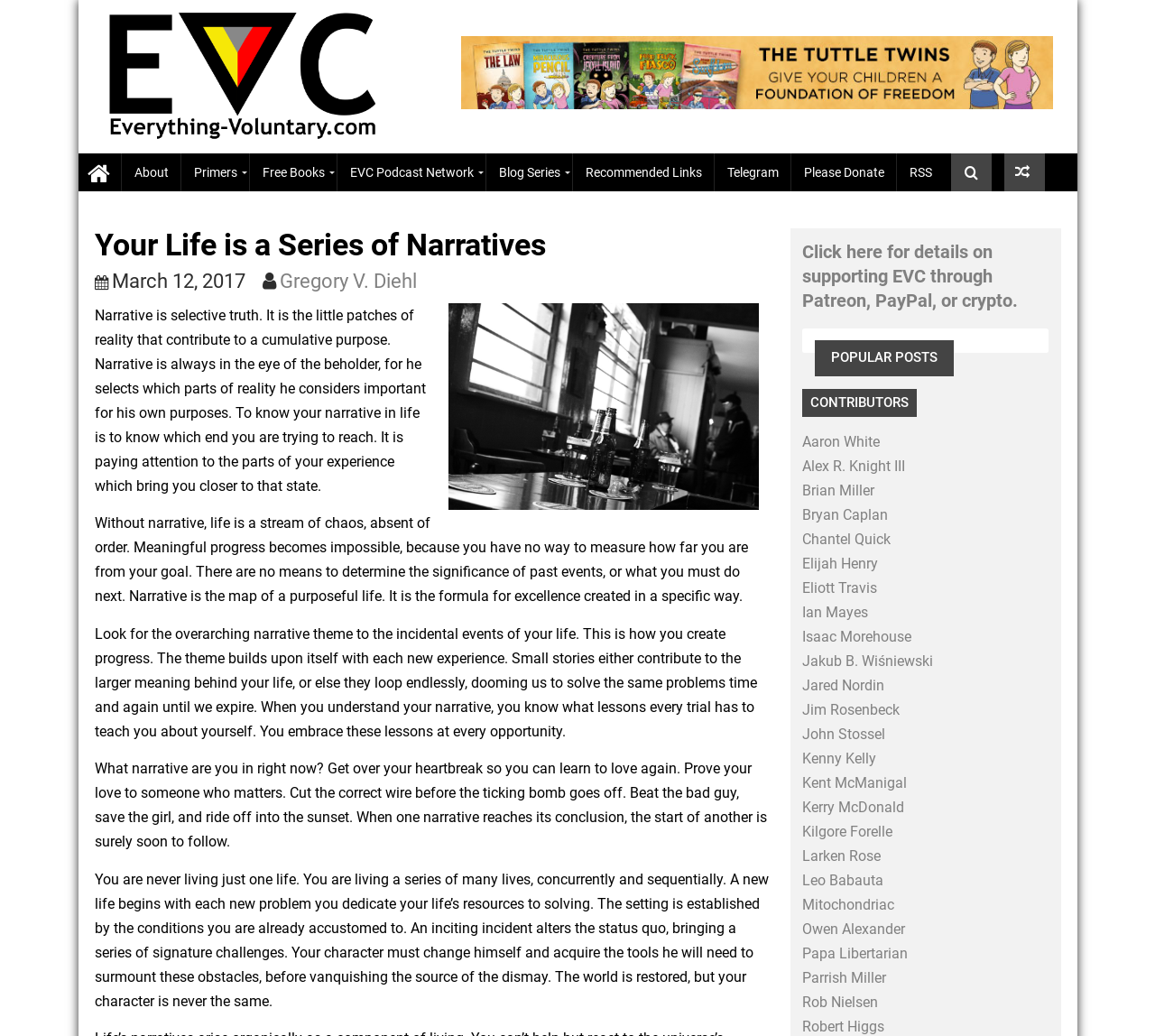What is the 'EVC' in the webpage title?
Based on the content of the image, thoroughly explain and answer the question.

The webpage title 'Your Life is a Series of Narratives - Everything-Voluntary.com' suggests that 'EVC' stands for 'Everything Voluntary', which is likely the name of the website or organization behind the webpage.